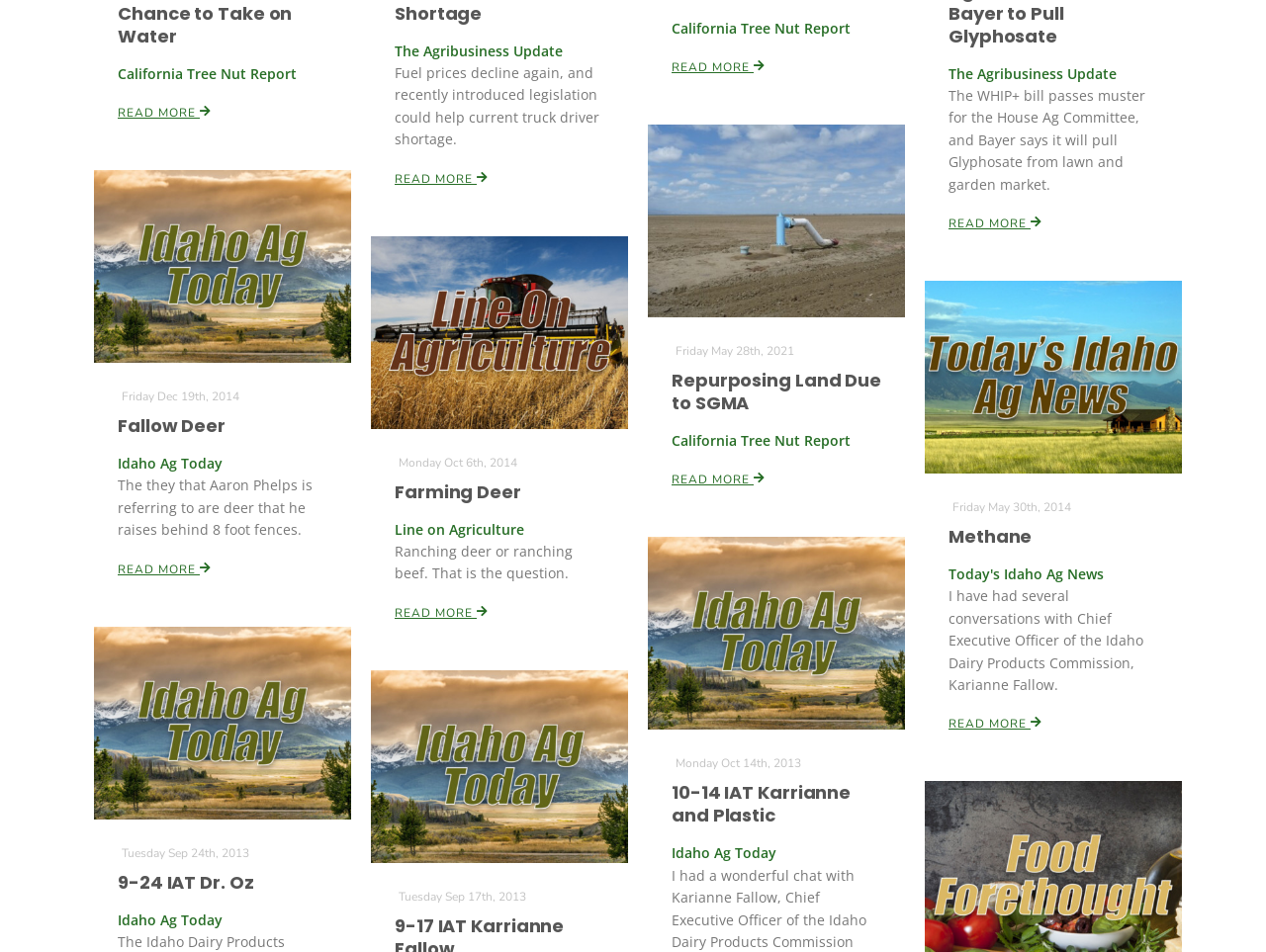Using the webpage screenshot, find the UI element described by Treating ring rot. Provide the bounding box coordinates in the format (top-left x, top-left y, bottom-right x, bottom-right y), ensuring all values are floating point numbers between 0 and 1.

[0.411, 0.157, 0.497, 0.176]